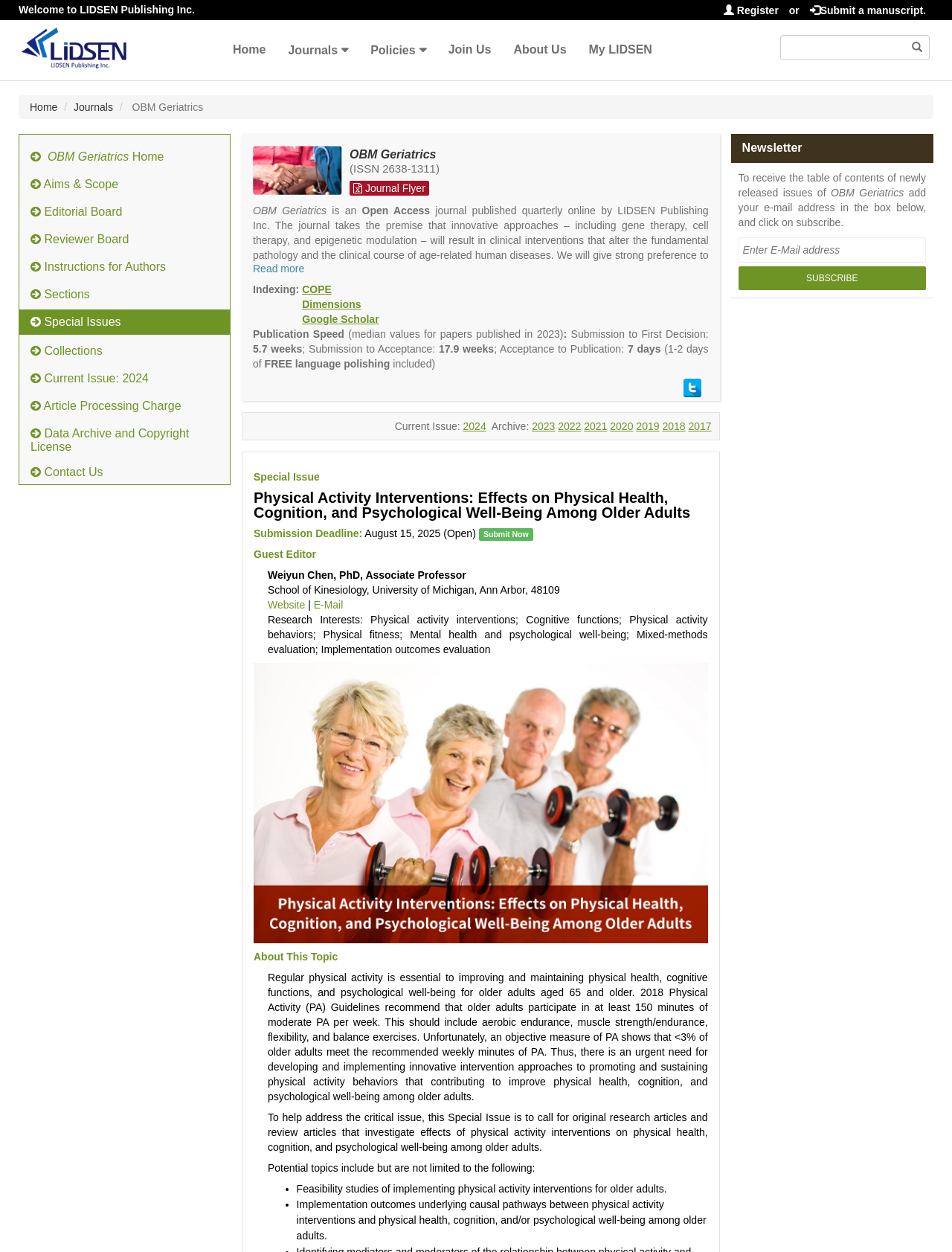What is the name of the publishing company?
Refer to the image and offer an in-depth and detailed answer to the question.

The name of the publishing company can be found in the top section of the webpage, where it says 'Welcome to LIDSEN Publishing Inc.'.